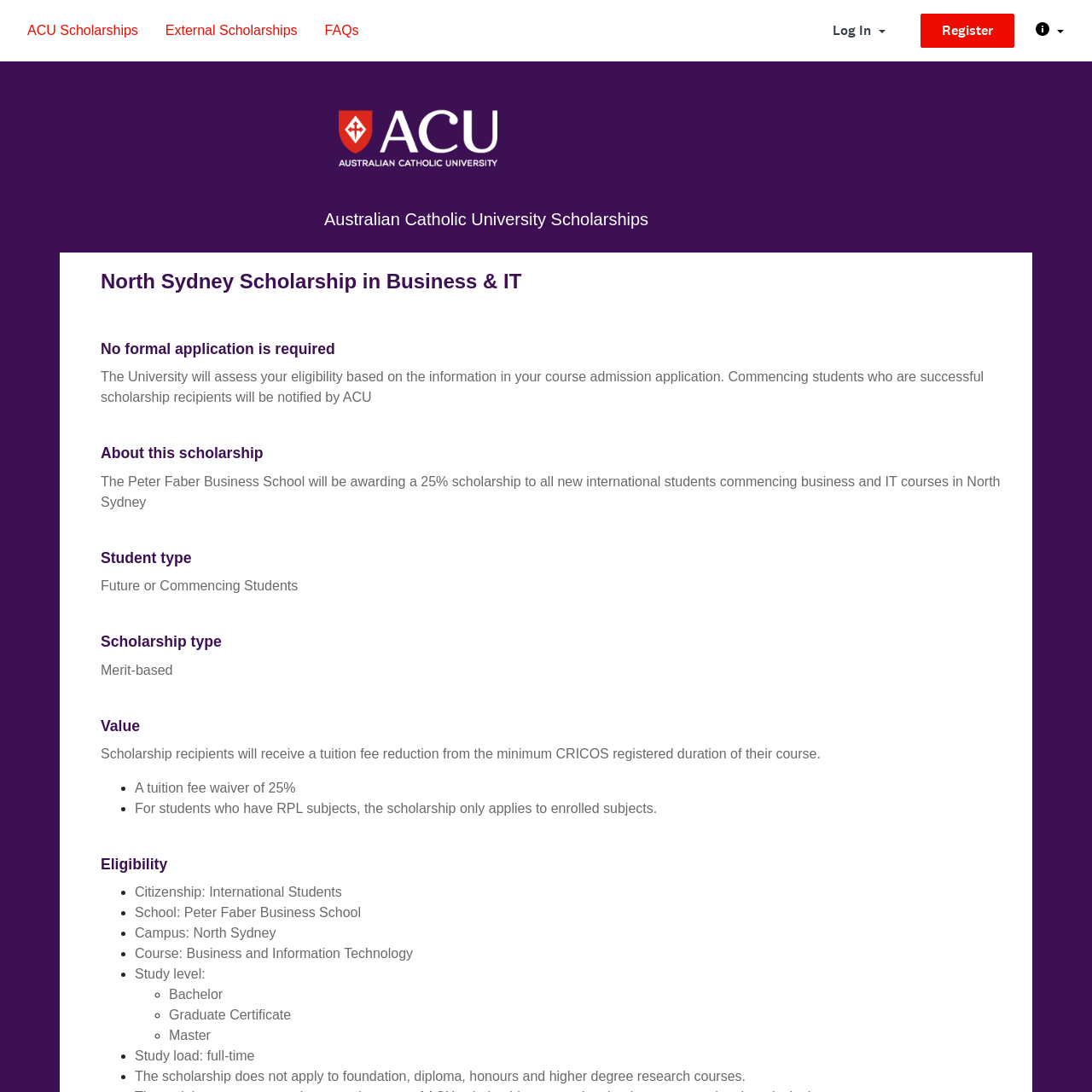Find and provide the bounding box coordinates for the UI element described with: "Register".

[0.843, 0.012, 0.929, 0.044]